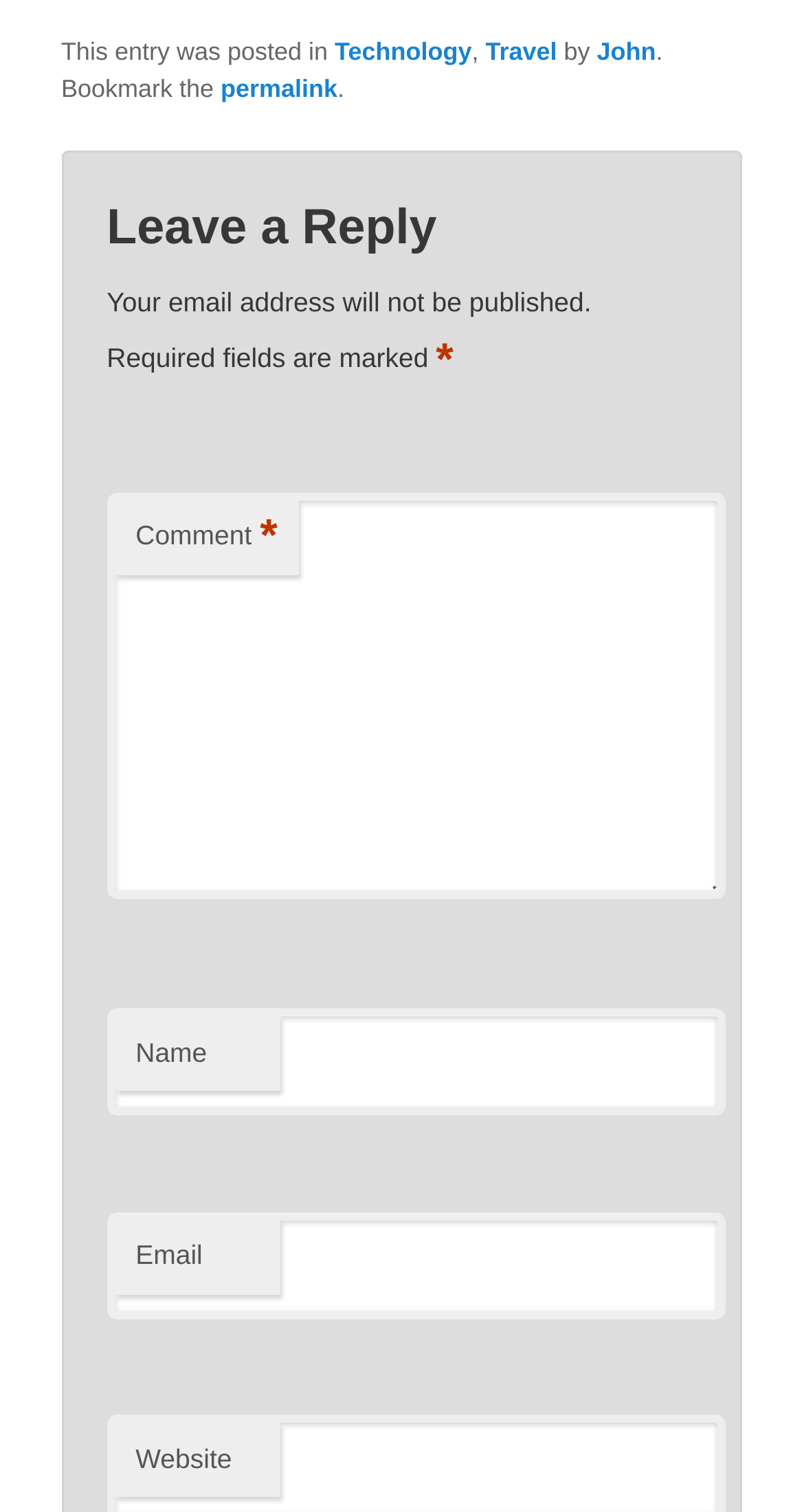Examine the image carefully and respond to the question with a detailed answer: 
What is the position of the 'permalink' link?

I analyzed the bounding box coordinates of the 'permalink' link and found that its y1 and y2 values are 0.05 and 0.069, respectively. Comparing these values with the y1 and y2 values of other elements, I determined that the 'permalink' link is located below the footer.